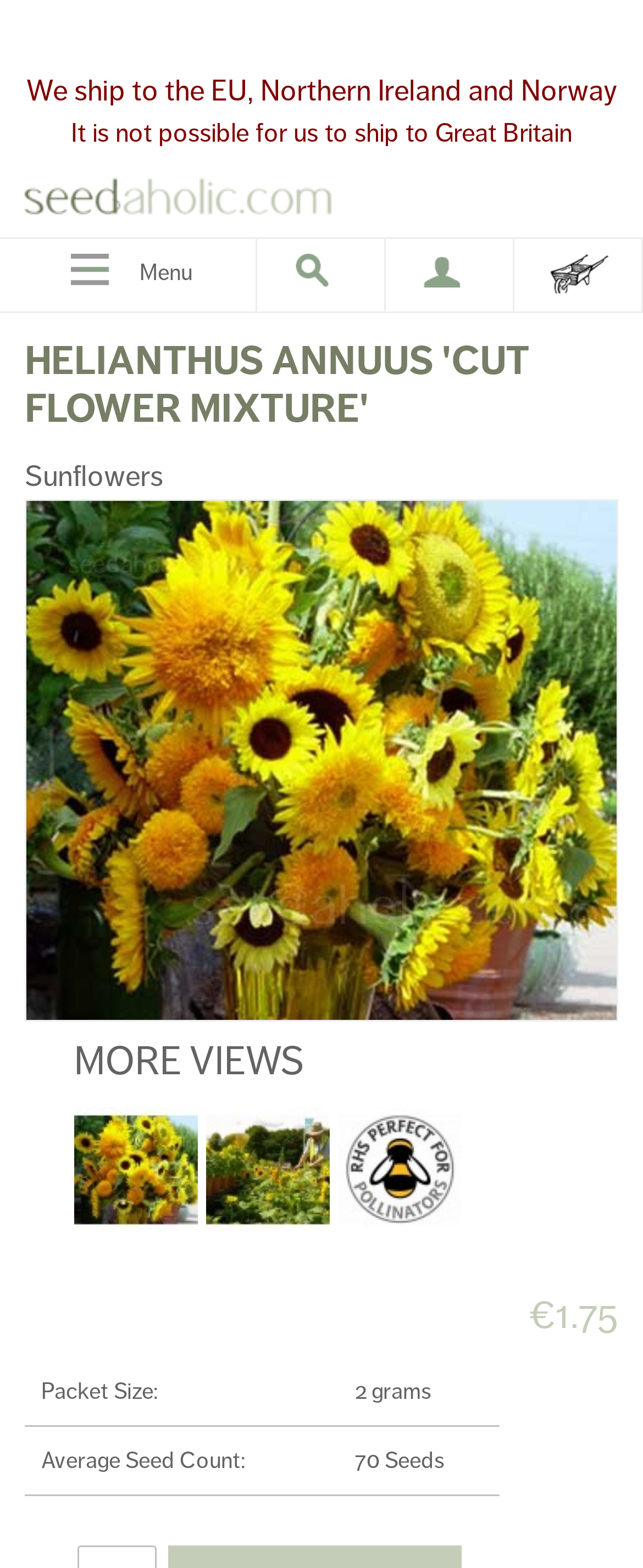Pinpoint the bounding box coordinates of the element you need to click to execute the following instruction: "Click the link to Helianthus 'Cut Flower Mixture' offers a diverse range of varieties in a wide range of shapes and colours". The bounding box should be represented by four float numbers between 0 and 1, in the format [left, top, right, bottom].

[0.113, 0.705, 0.31, 0.786]